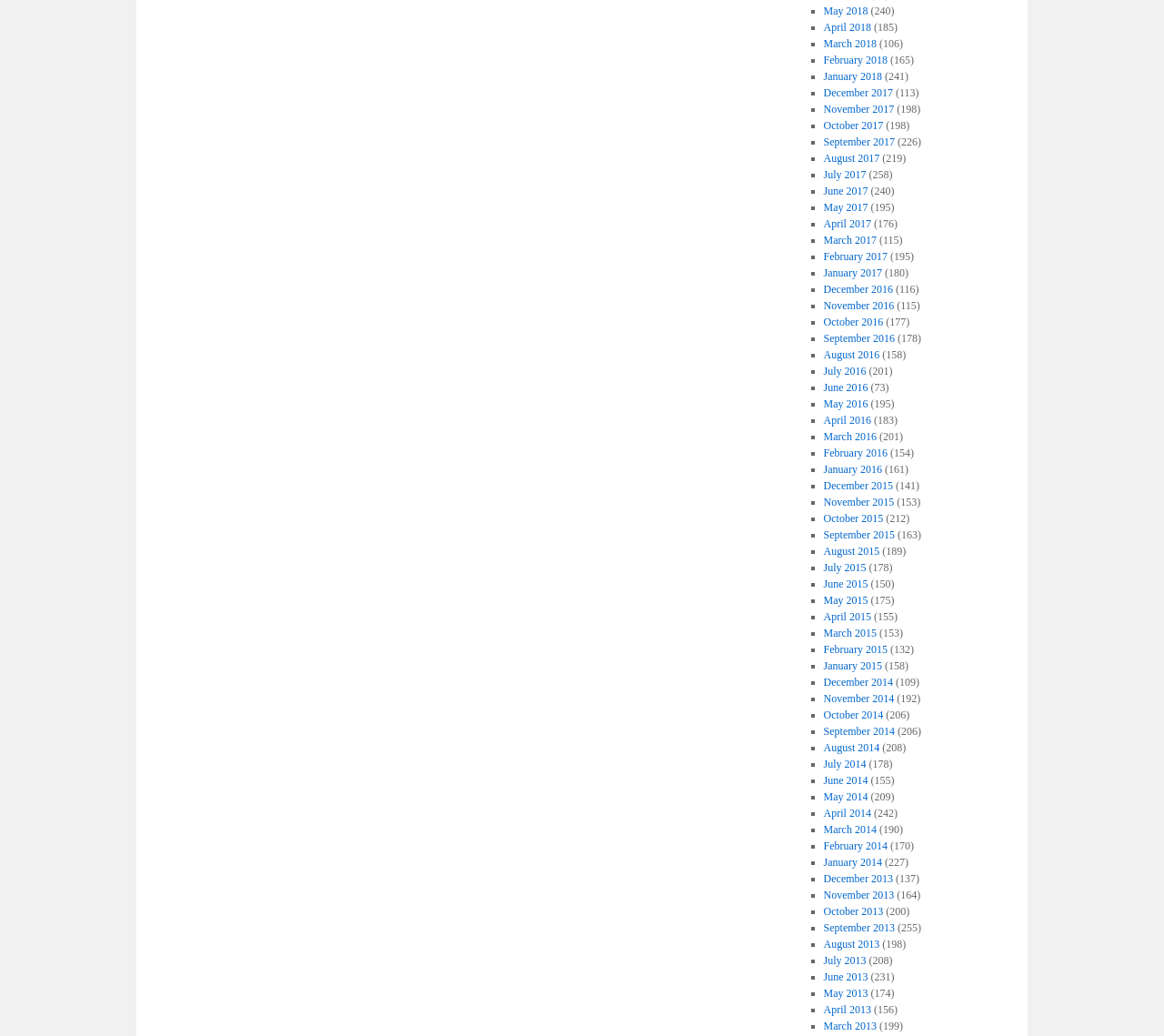Using the elements shown in the image, answer the question comprehensively: What is the highest number in parentheses?

I scanned the webpage and found that the highest number in parentheses is 258, which is associated with the month of July 2017.